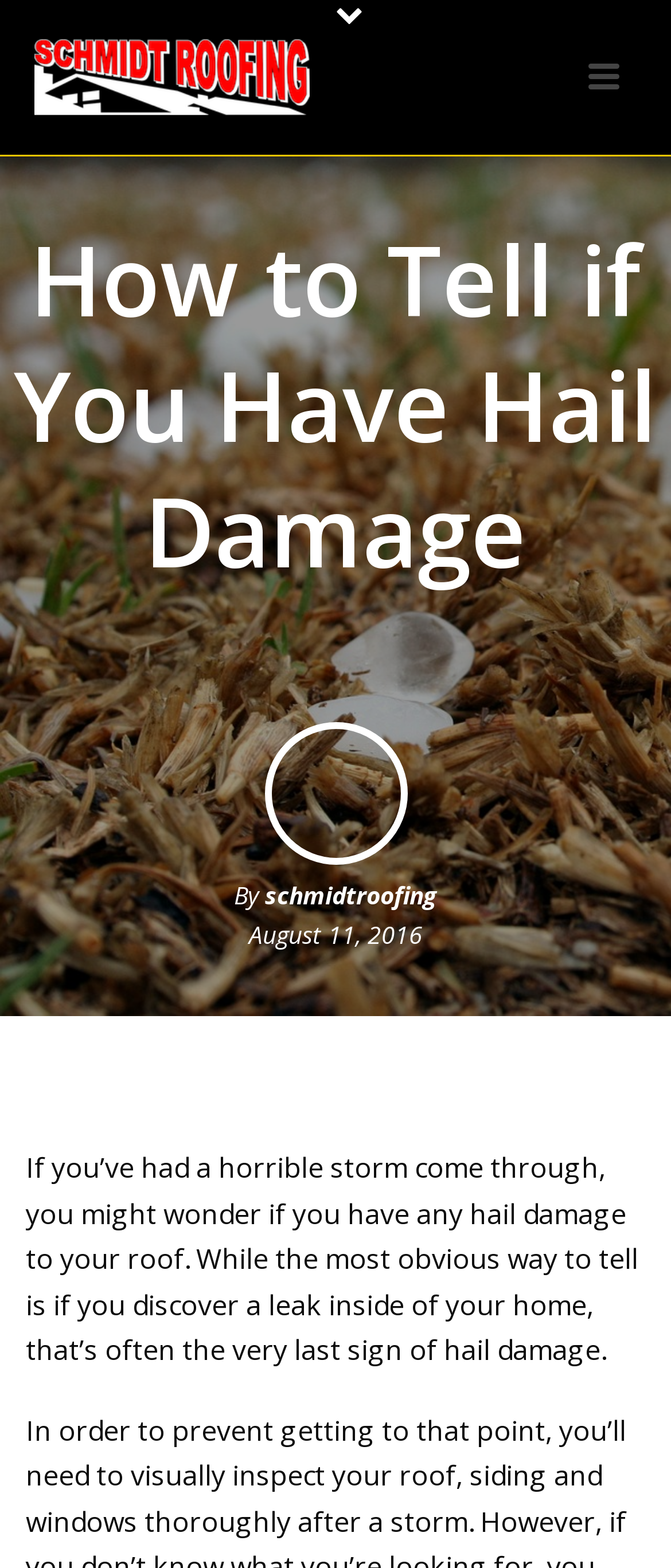Give a comprehensive overview of the webpage, including key elements.

The webpage is about identifying hail damage to a roof, with a prominent image at the top center of the page, taking up about half of the screen width. Below this image, there is a heading that reads "How to Tell if You Have Hail Damage" spanning the full width of the page. 

To the right of the heading, there is a smaller image with the text "We've Got You Covered!" written on it. 

Further down, there is a section with the author's name "By" followed by a link to "schmidtroofing". Next to this, there is a timestamp indicating the publication date "August 11, 2016". 

The main content of the page is a block of text that explains how to identify hail damage to a roof, starting with the sentence "If you’ve had a horrible storm come through, you might wonder if you have any hail damage to your roof." This text block is positioned below the heading and spans about 90% of the page width.

On the right side of the page, near the bottom, there is a link and a small image, but their contents are not specified.